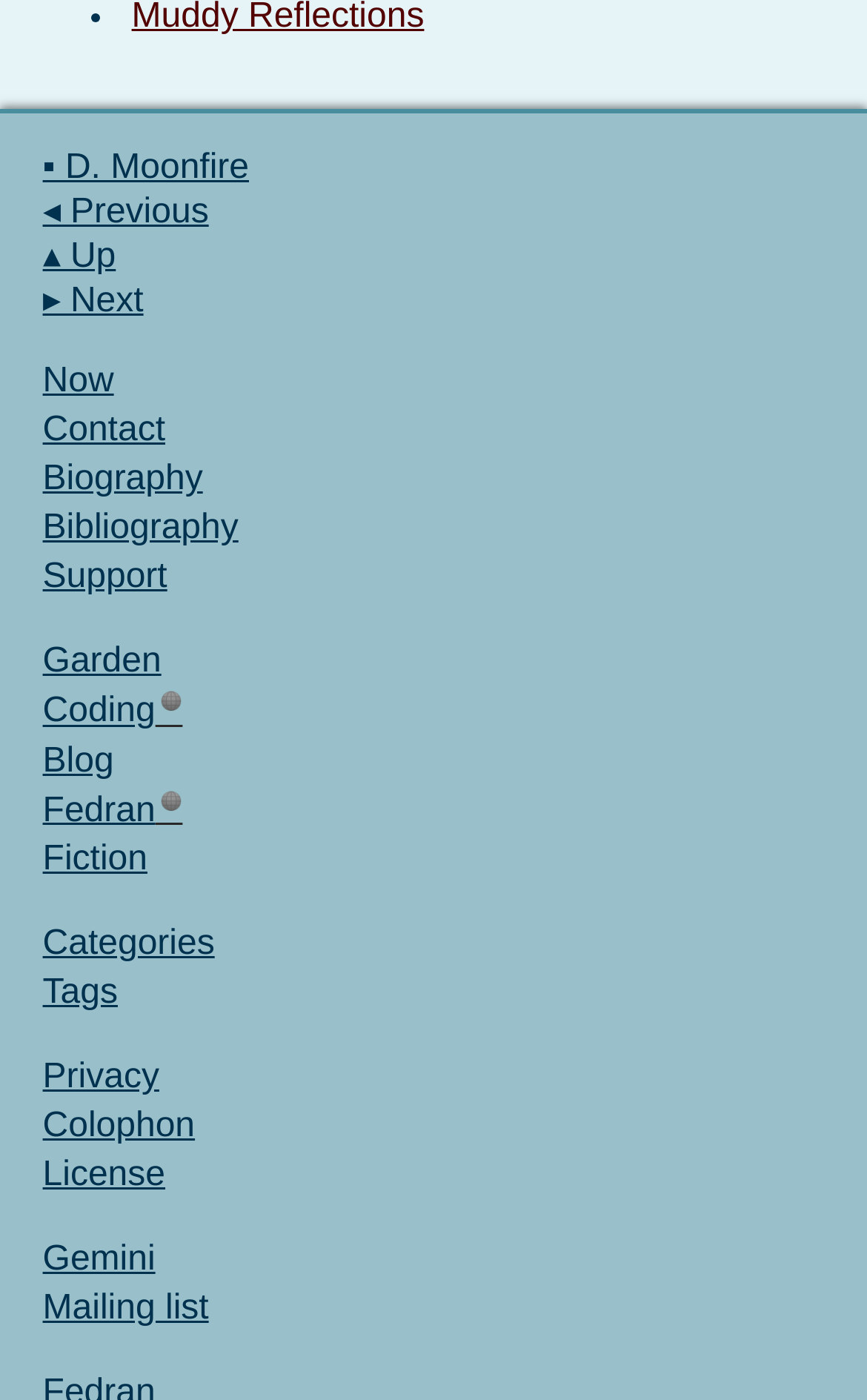Please give the bounding box coordinates of the area that should be clicked to fulfill the following instruction: "view blog". The coordinates should be in the format of four float numbers from 0 to 1, i.e., [left, top, right, bottom].

[0.041, 0.527, 0.975, 0.562]